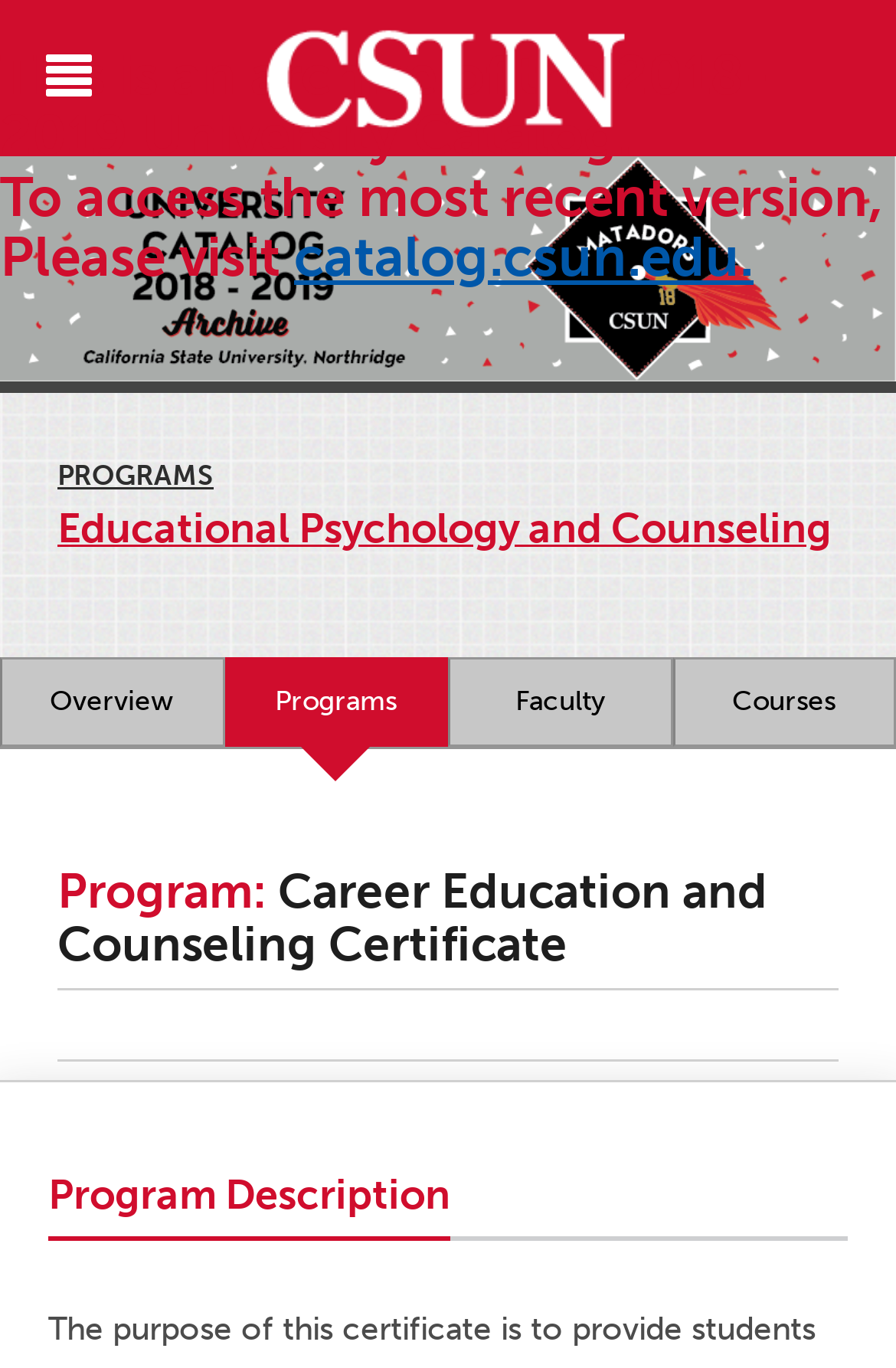Identify the bounding box of the UI element that matches this description: "Programs".

[0.064, 0.334, 0.936, 0.362]